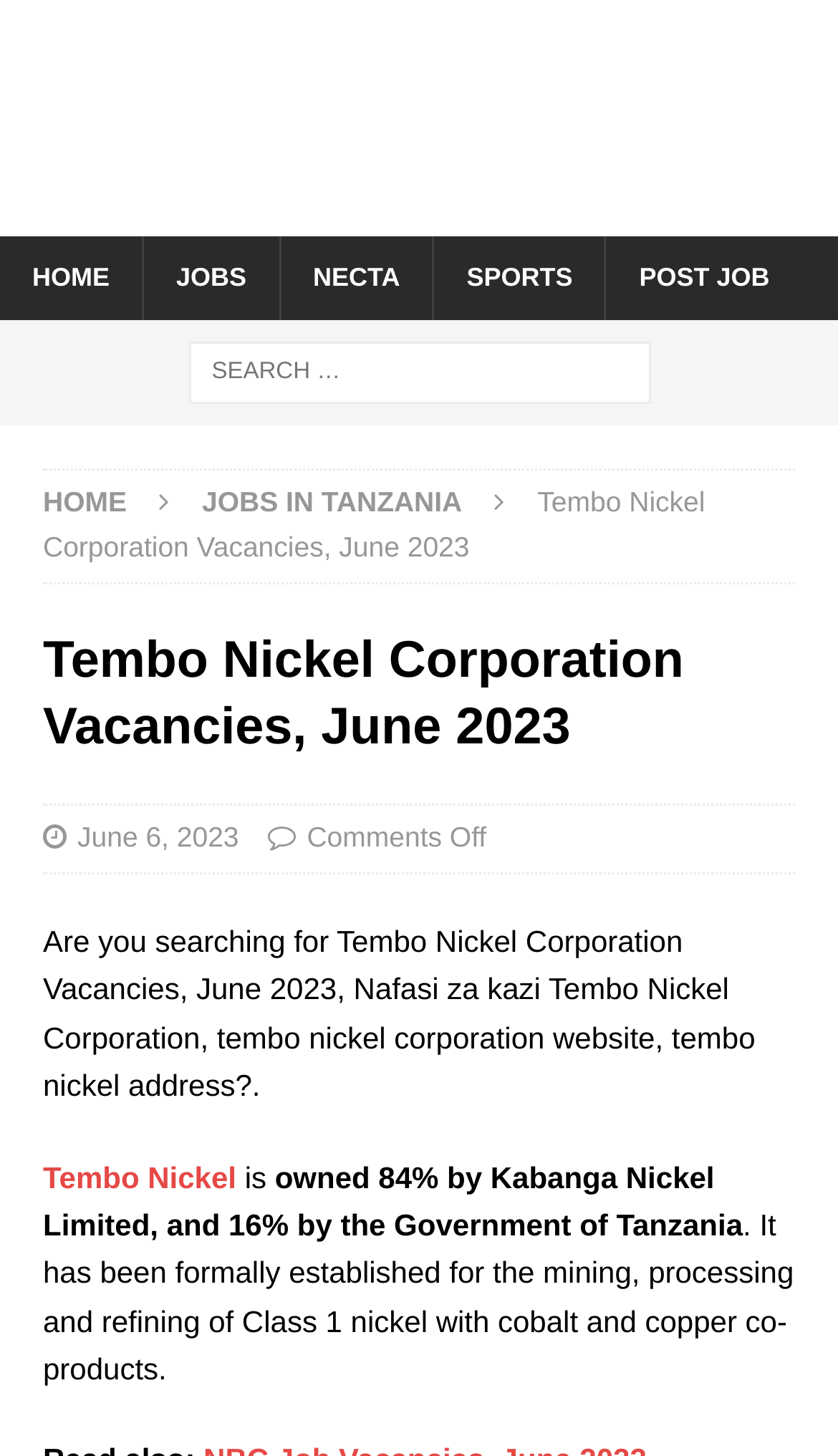Identify and provide the title of the webpage.

Tembo Nickel Corporation Vacancies, June 2023